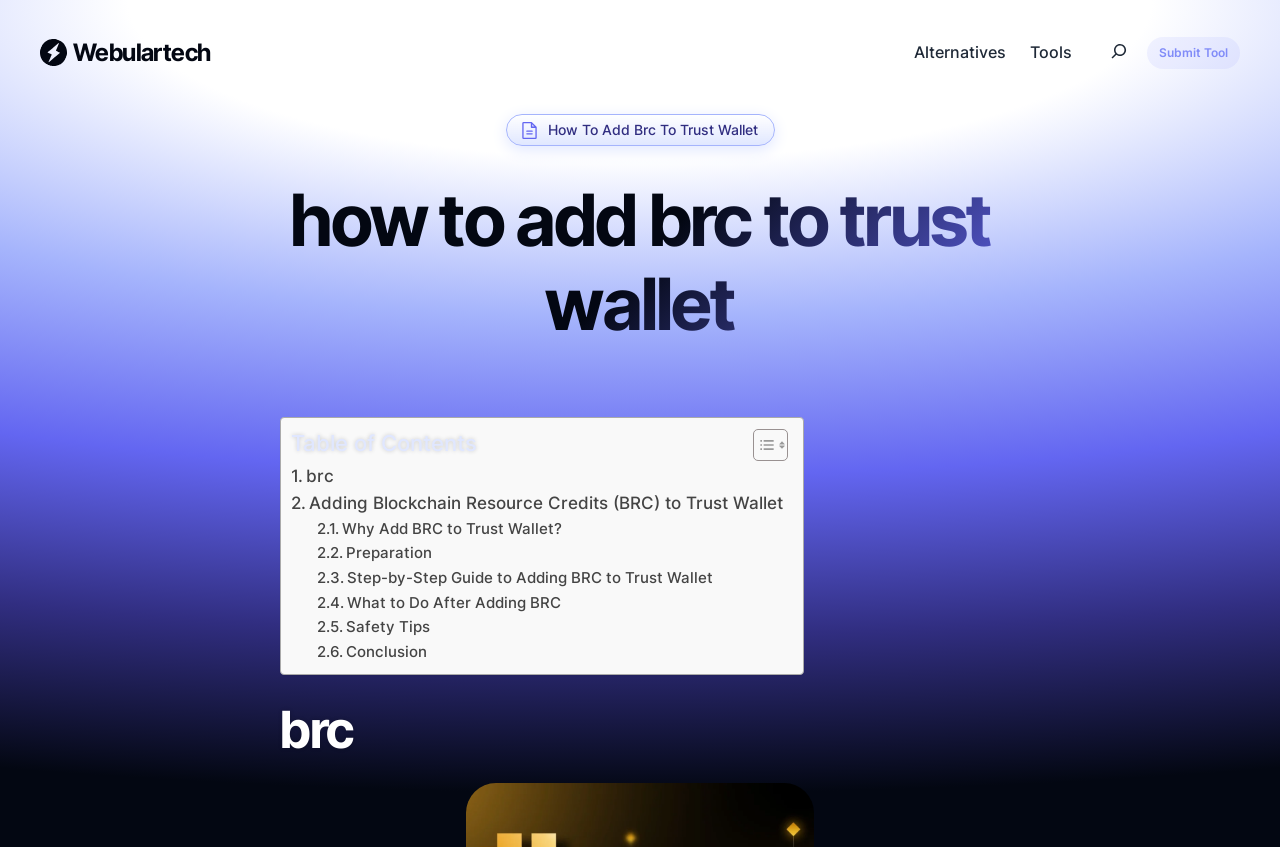Generate a detailed explanation of the webpage's features and information.

The webpage appears to be a tutorial or guide on how to add BRC (Blockchain Resource Credits) to Trust Wallet. At the top left corner, there is a Fastapi icon. Next to it, there is a link to the website "Webulartech". 

On the top right corner, there is a navigation menu with links to "Alternatives" and "Tools". A search icon button is located to the right of the navigation menu. 

Below the navigation menu, there is a prominent heading that reads "How To Add Brc To Trust Wallet". Underneath this heading, there is a table of contents with links to different sections of the guide, including "Adding Blockchain Resource Credits (BRC) to Trust Wallet", "Why Add BRC to Trust Wallet?", "Preparation", "Step-by-Step Guide to Adding BRC to Trust Wallet", "What to Do After Adding BRC", "Safety Tips", and "Conclusion". 

To the left of the table of contents, there is a file text duotone icon. The main content of the webpage is divided into sections, each with a heading and descriptive text. There are no images in the main content area, but there are several links and a toggle button to show or hide the table of contents.